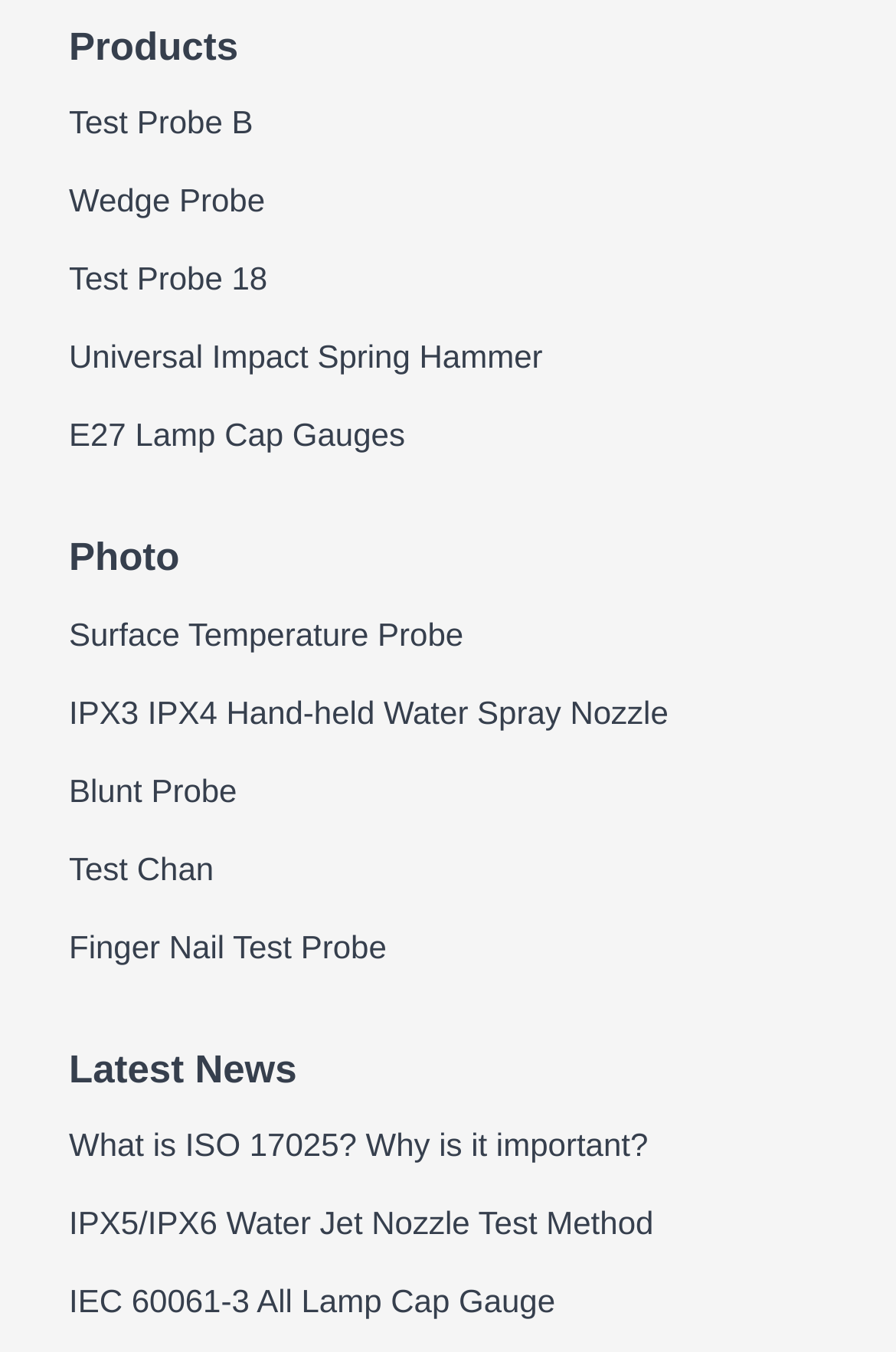Please identify the bounding box coordinates of the element's region that I should click in order to complete the following instruction: "Click on Products". The bounding box coordinates consist of four float numbers between 0 and 1, i.e., [left, top, right, bottom].

[0.077, 0.019, 0.266, 0.051]